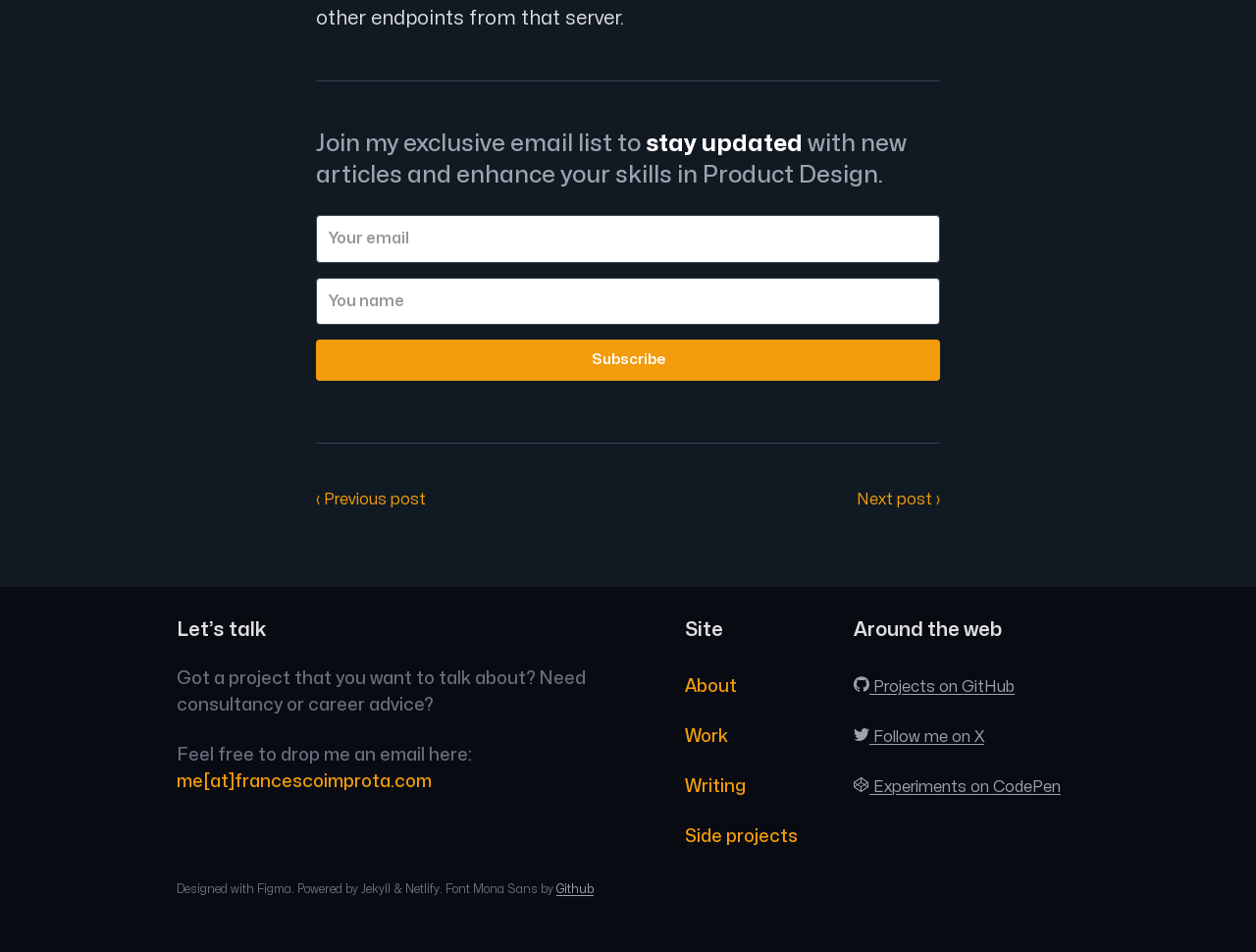Determine the bounding box coordinates of the region I should click to achieve the following instruction: "Contact the author via email". Ensure the bounding box coordinates are four float numbers between 0 and 1, i.e., [left, top, right, bottom].

[0.141, 0.812, 0.344, 0.83]